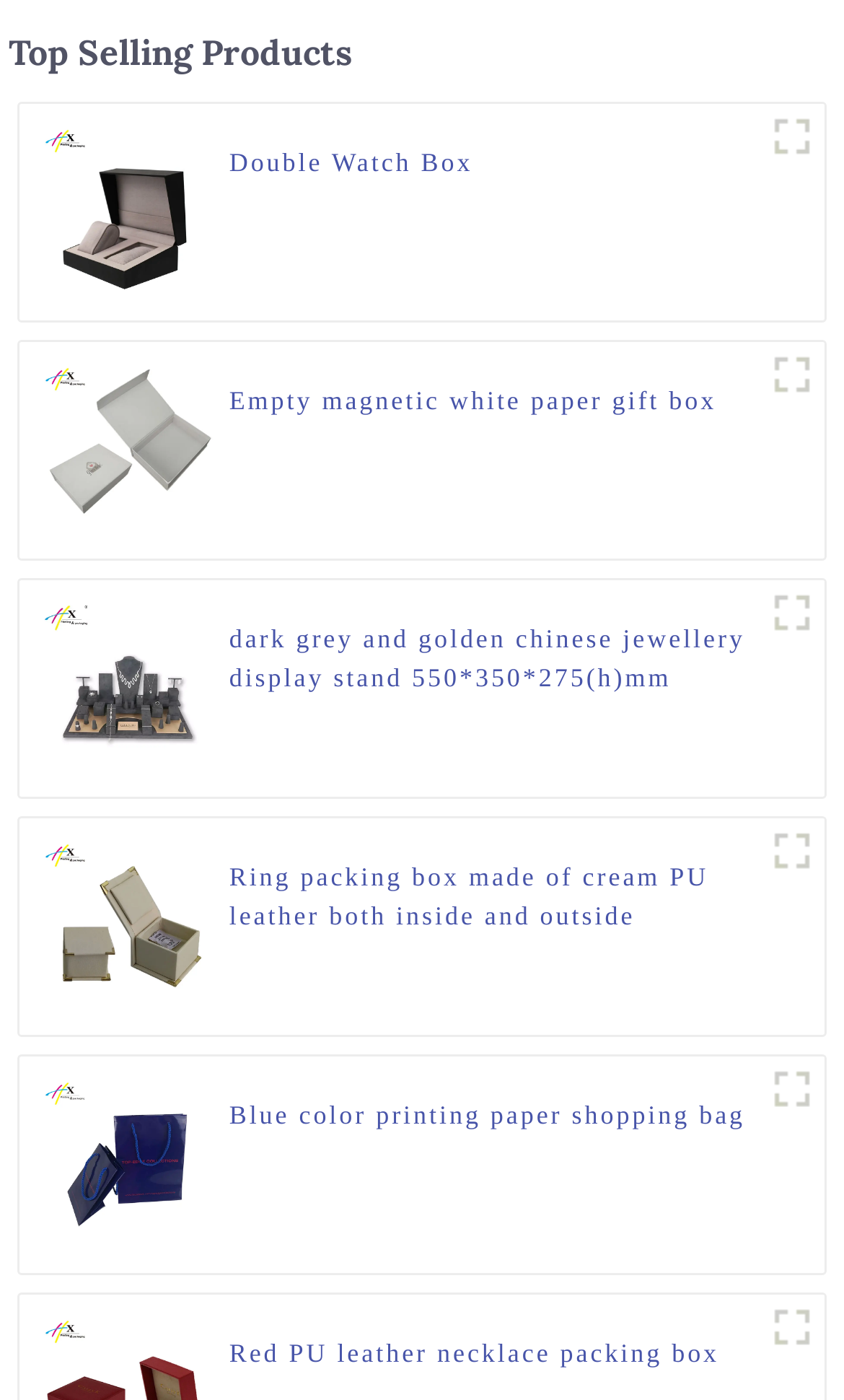Determine the bounding box coordinates of the clickable element to complete this instruction: "View product details of Ring packing box made of cream PU leather both inside and outside". Provide the coordinates in the format of four float numbers between 0 and 1, [left, top, right, bottom].

[0.272, 0.612, 0.952, 0.668]